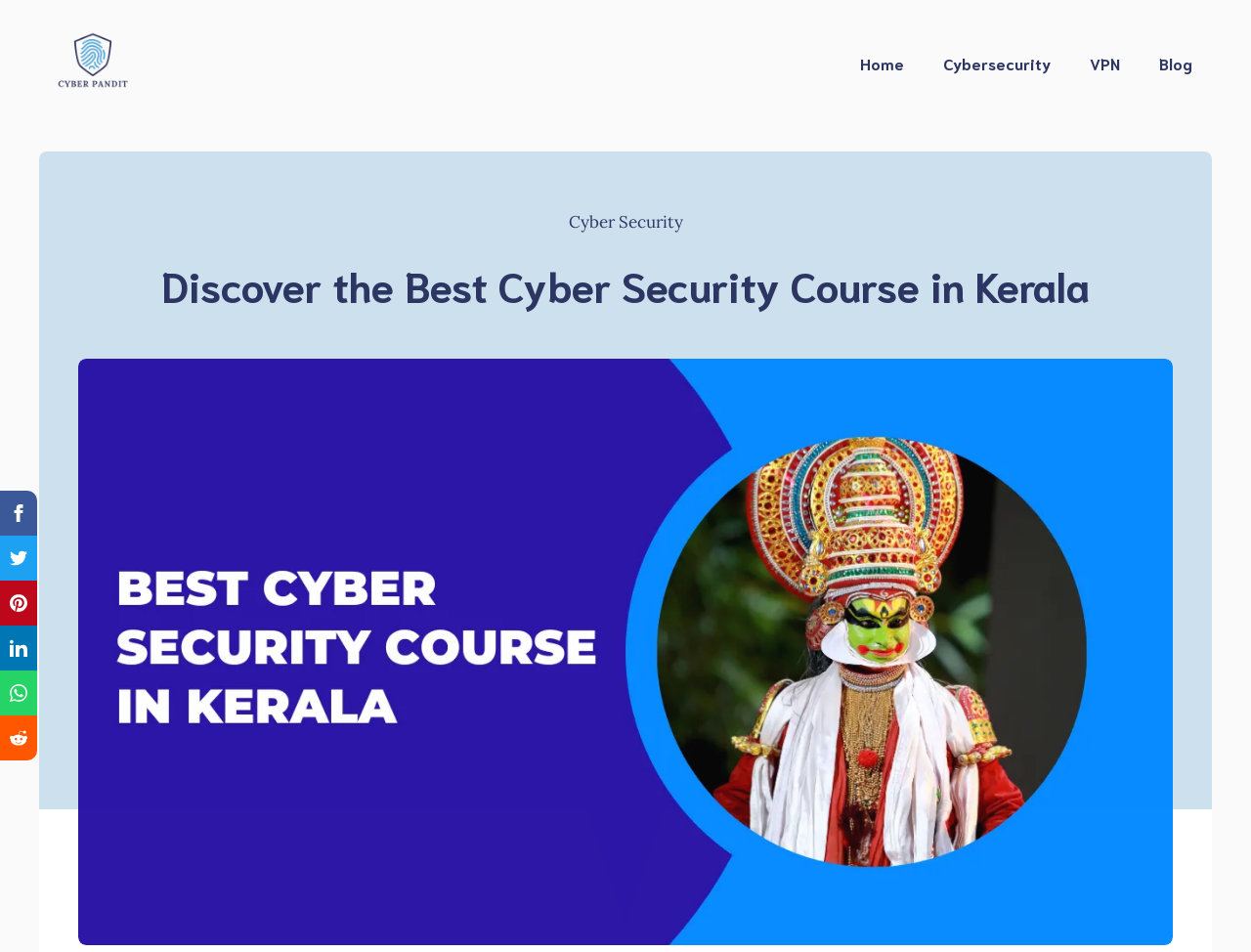Write a detailed summary of the webpage, including text, images, and layout.

The webpage is about finding the best cyber security courses in Kerala. At the top, there is a banner that spans the entire width of the page. Below the banner, there is a primary navigation menu with links to "Home", "Cybersecurity", "VPN", and "Blog". To the left of the navigation menu, there is a static text "Cyber Security". 

Above the main content, there is a heading that reads "Discover the Best Cyber Security Course in Kerala". The main content is divided into several sections, each containing a link and an image. There are six such sections, arranged vertically from top to bottom, and each image is positioned to the right of its corresponding link. The links and images are aligned to the left side of the page.